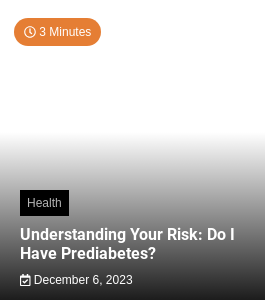Analyze the image and provide a detailed caption.

The image features an informative card highlighting an article titled "Understanding Your Risk: Do I Have Prediabetes?" The card includes an estimated reading time of 3 minutes, indicated prominently in an orange button at the top left. Below the title, a black label categorizes the content as "Health," ensuring it is easily identifiable for readers seeking health-related topics. The publication date of the article is displayed at the bottom as December 6, 2023, giving context regarding the recency of the information. The overall design is clean and engaging, aimed at drawing attention to important health insights about prediabetes.